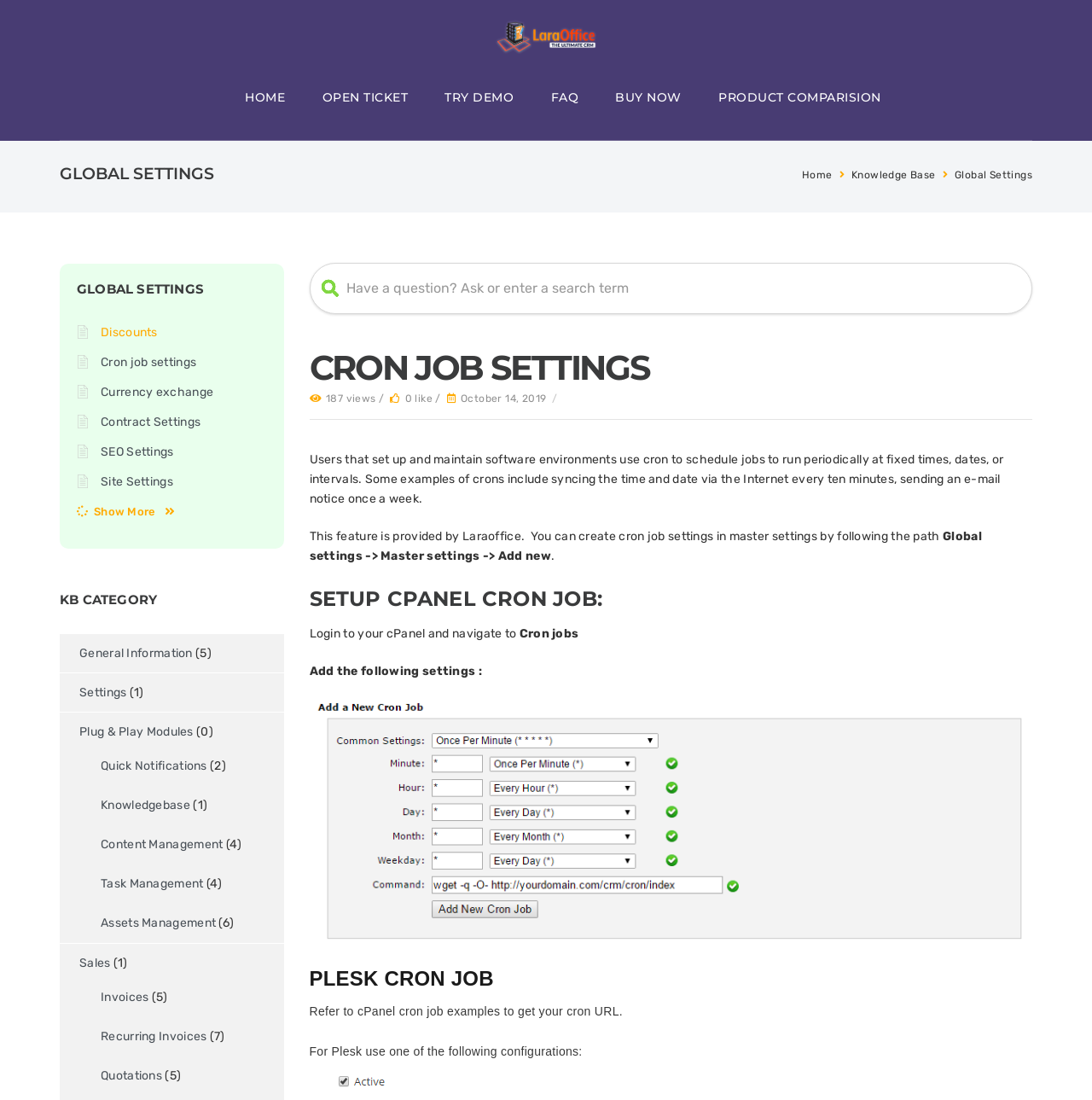Find the bounding box coordinates of the element's region that should be clicked in order to follow the given instruction: "Click on FAQ". The coordinates should consist of four float numbers between 0 and 1, i.e., [left, top, right, bottom].

[0.504, 0.081, 0.53, 0.095]